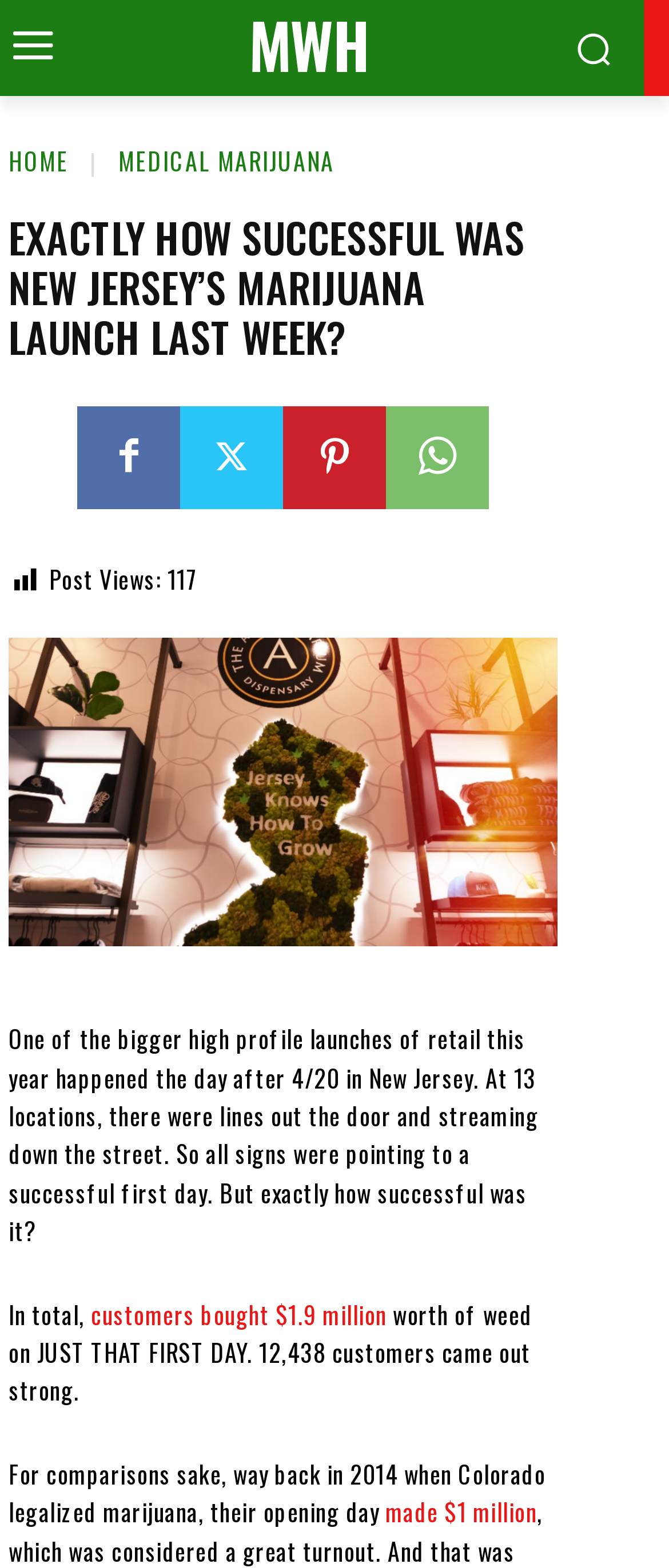Please respond to the question using a single word or phrase:
What is the value of weed sold on the first day?

$1.9 million